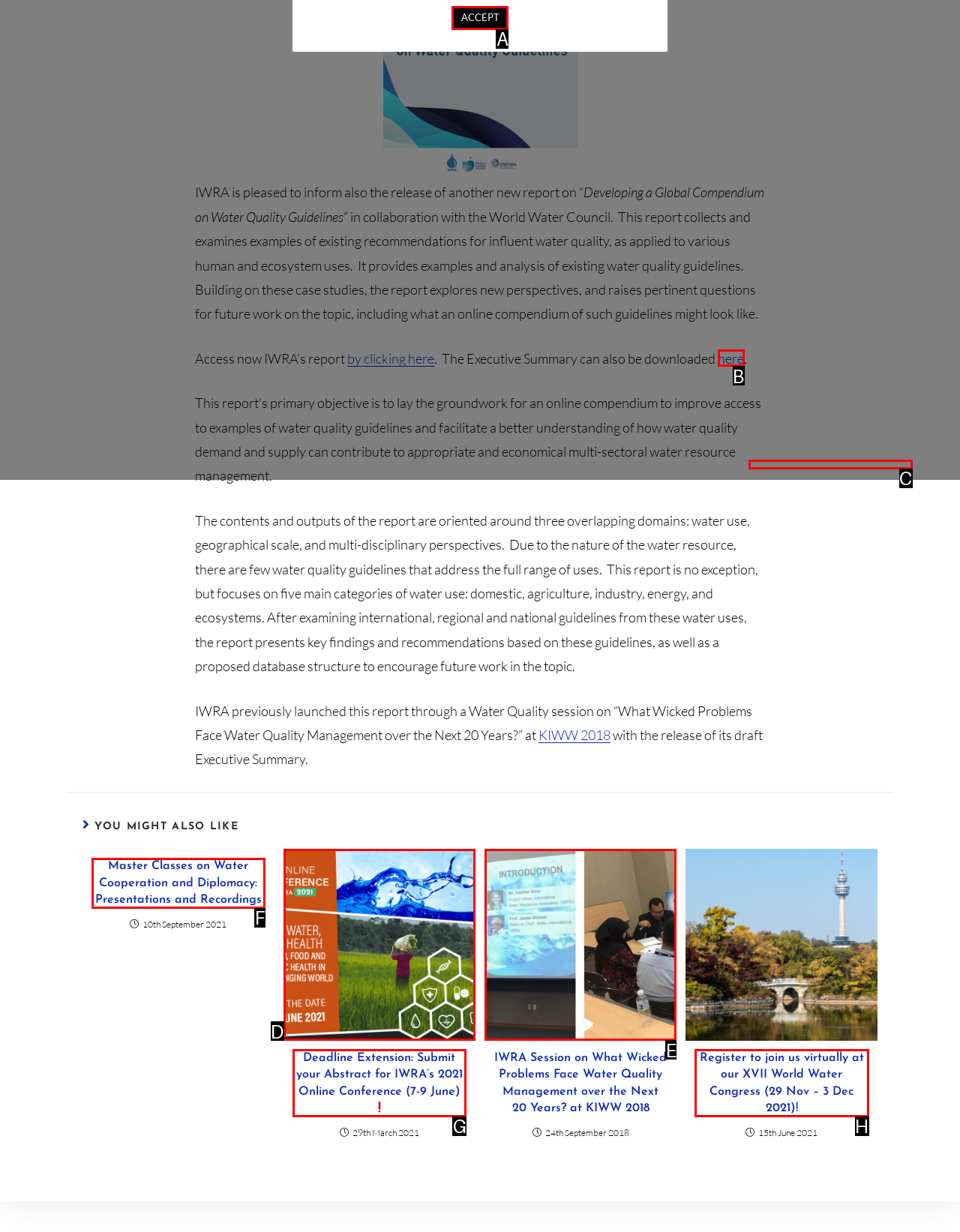From the provided options, pick the HTML element that matches the description: here. Respond with the letter corresponding to your choice.

B